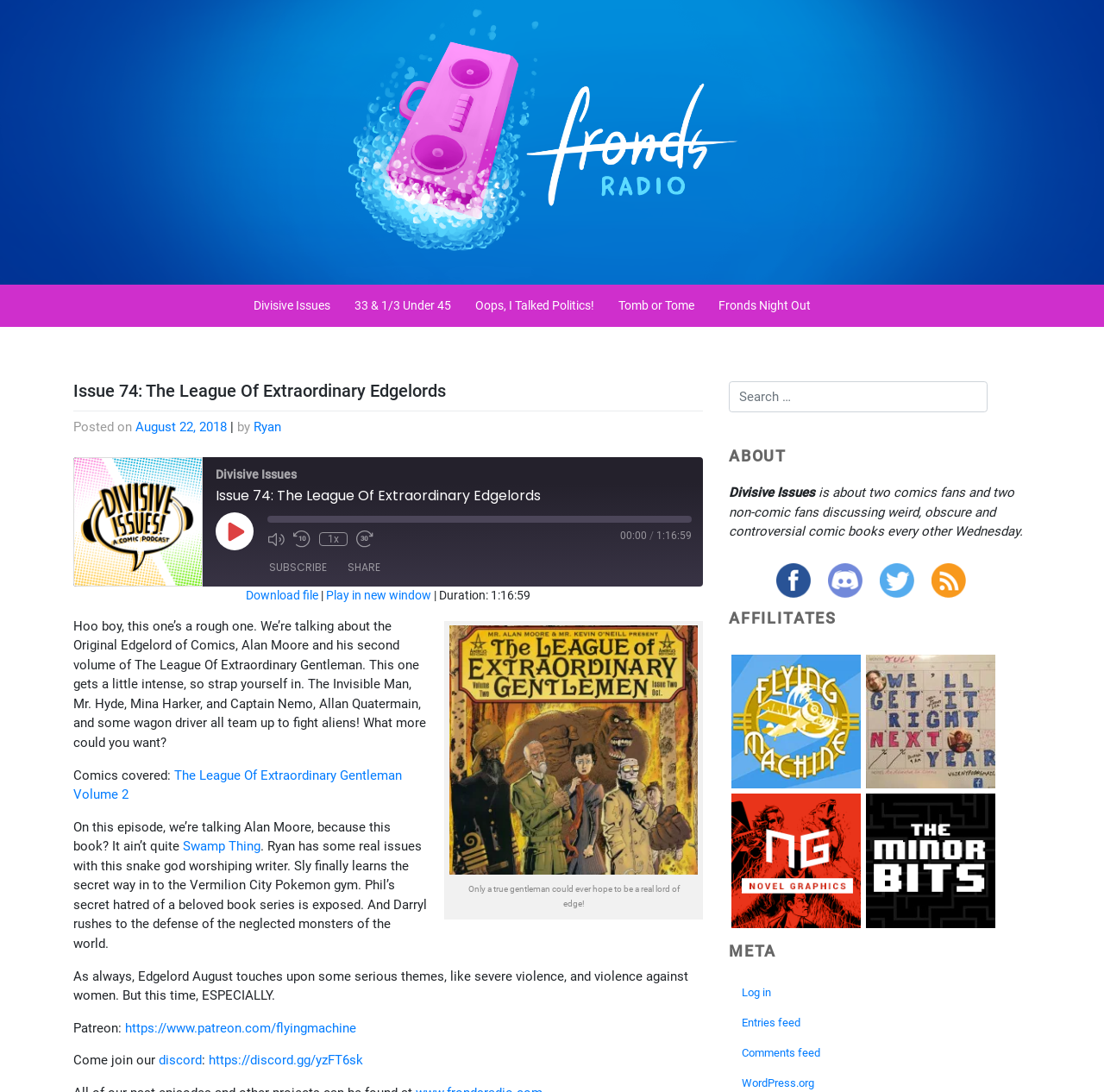What is the title of the current episode?
Ensure your answer is thorough and detailed.

I found the title of the current episode by looking at the heading element that says 'Issue 74: The League Of Extraordinary Edgelords' which is located at the top of the webpage.